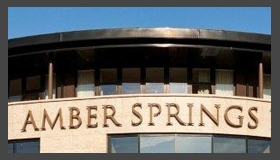Provide a thorough description of the contents of the image.

The image showcases the prominent facade of a building featuring the elegantly designed name "AMBER SPRINGS" boldly displayed above the entrance. The architecture of the structure suggests a modern aesthetic, complemented by large glass windows that enhance the inviting atmosphere. The dark, sleek roof contrasts beautifully with the light-colored stonework, creating a striking visual appeal. The blue sky in the background further highlights the building's features, making it an eye-catching landmark.